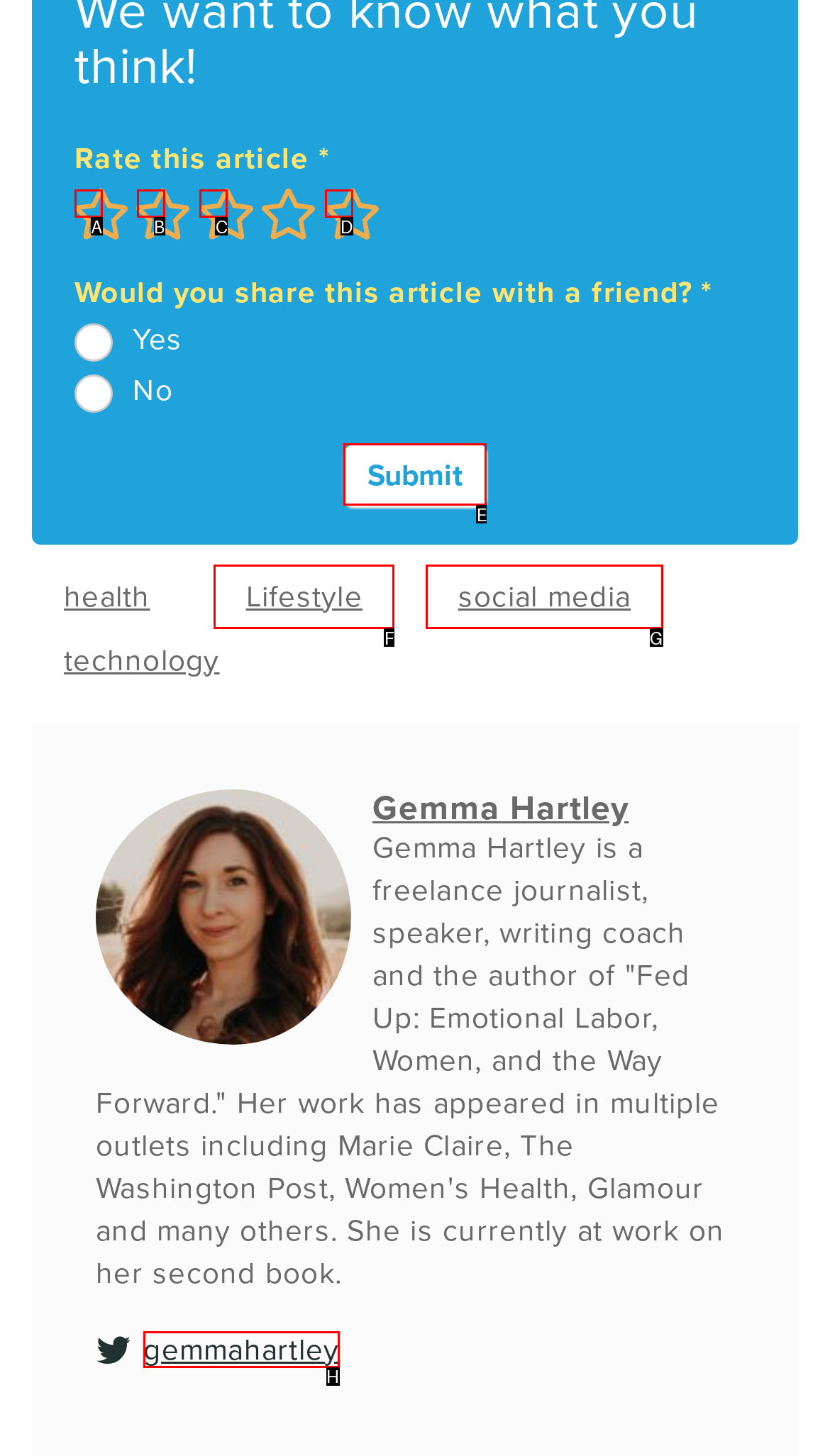Refer to the description: social media and choose the option that best fits. Provide the letter of that option directly from the options.

G